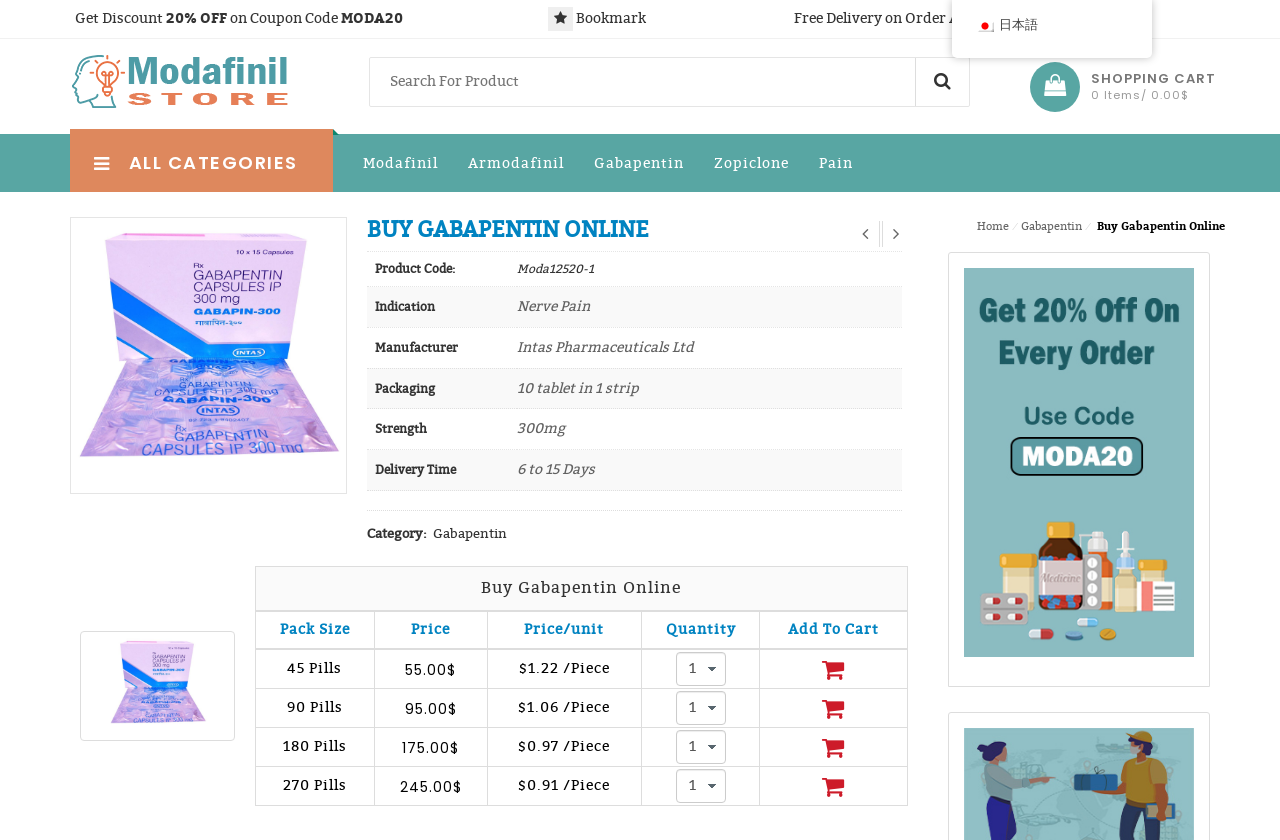Determine the bounding box coordinates of the target area to click to execute the following instruction: "View Gabapentin product details."

[0.452, 0.177, 0.546, 0.228]